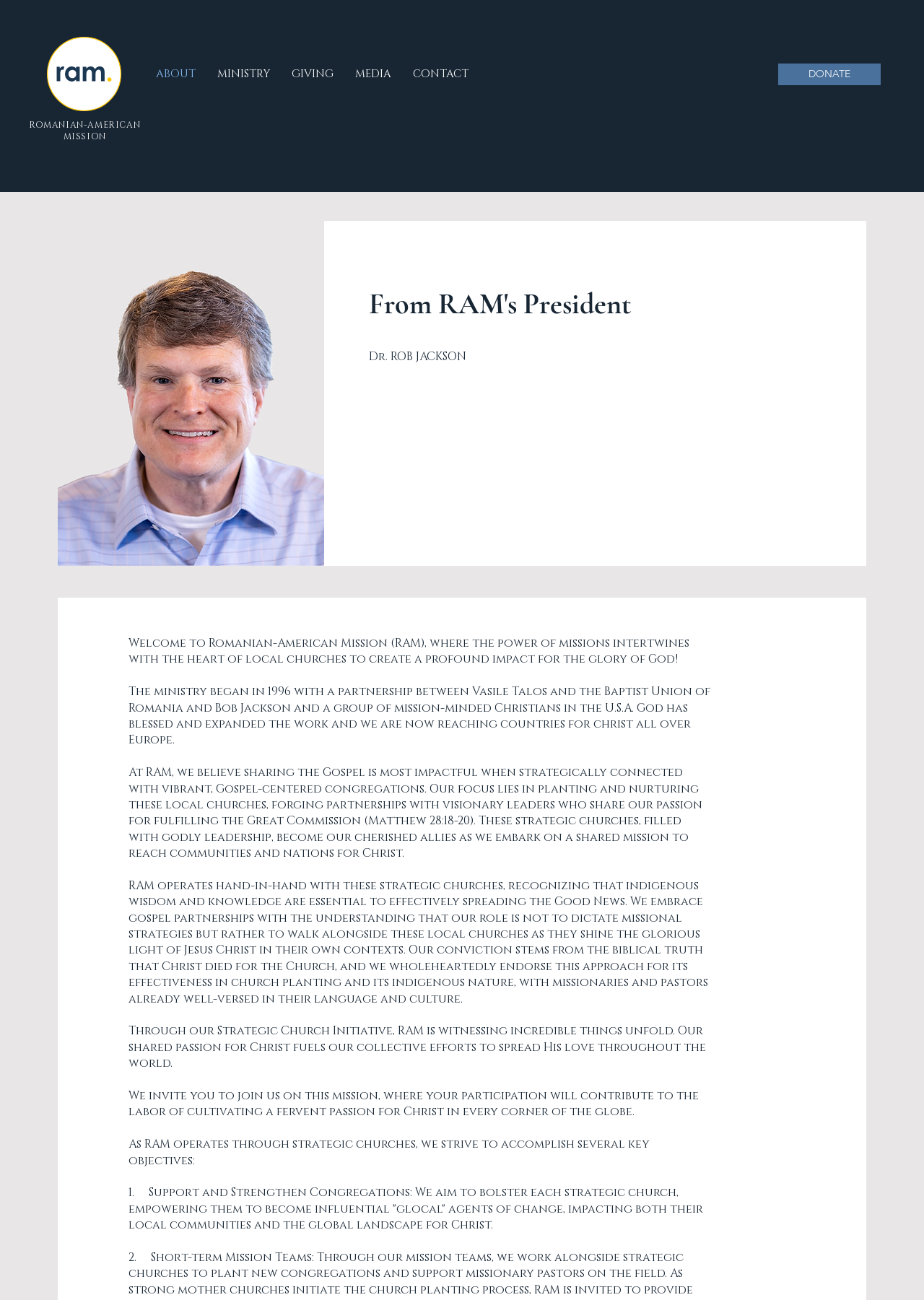Please study the image and answer the question comprehensively:
What is the name of the president of RAM?

I found the answer by looking at the StaticText element with the OCR text 'Dr. ROB JACKSON' which is located below the heading 'From RAM's President'.